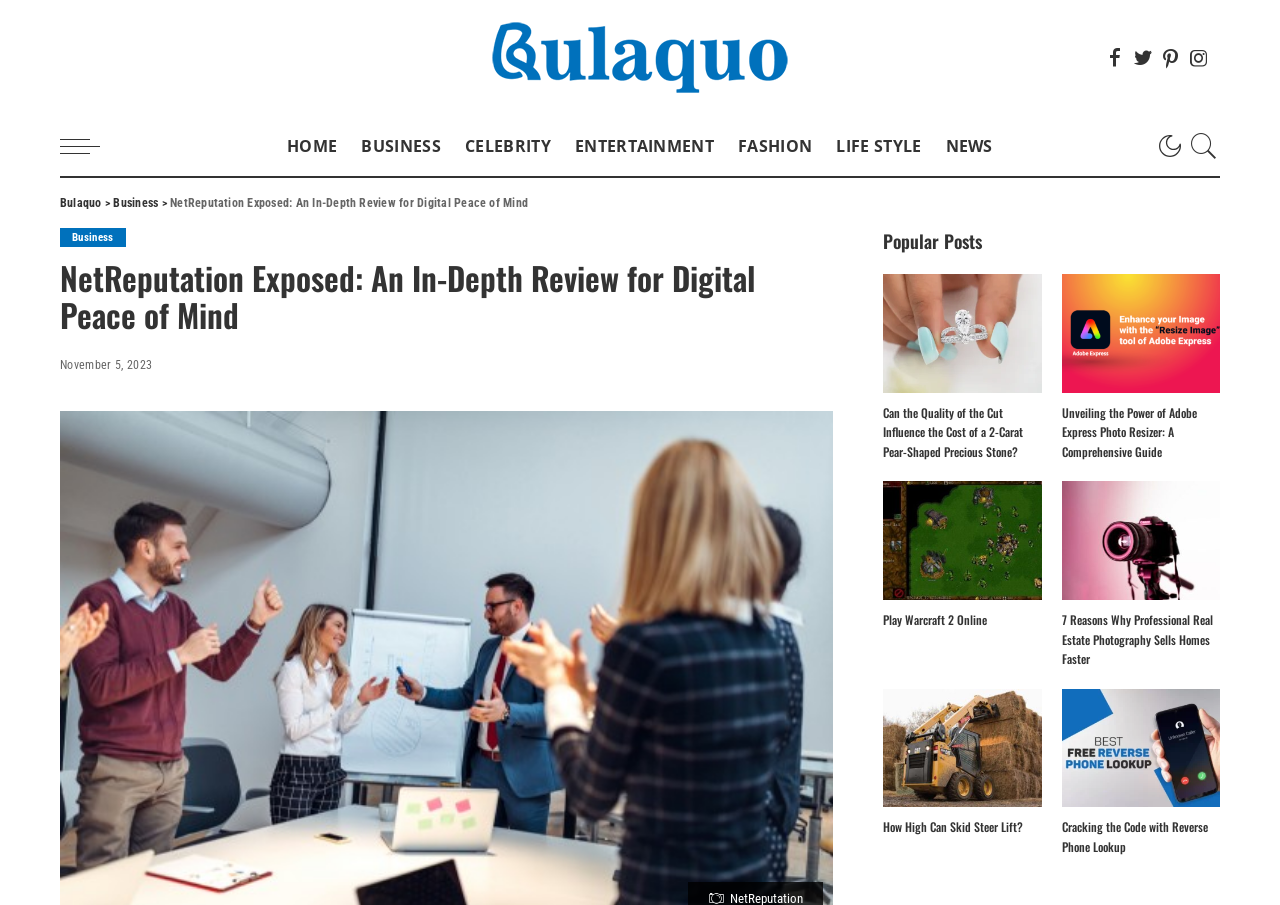What is the category of the 'NetReputation Exposed' article?
Respond to the question with a single word or phrase according to the image.

Business